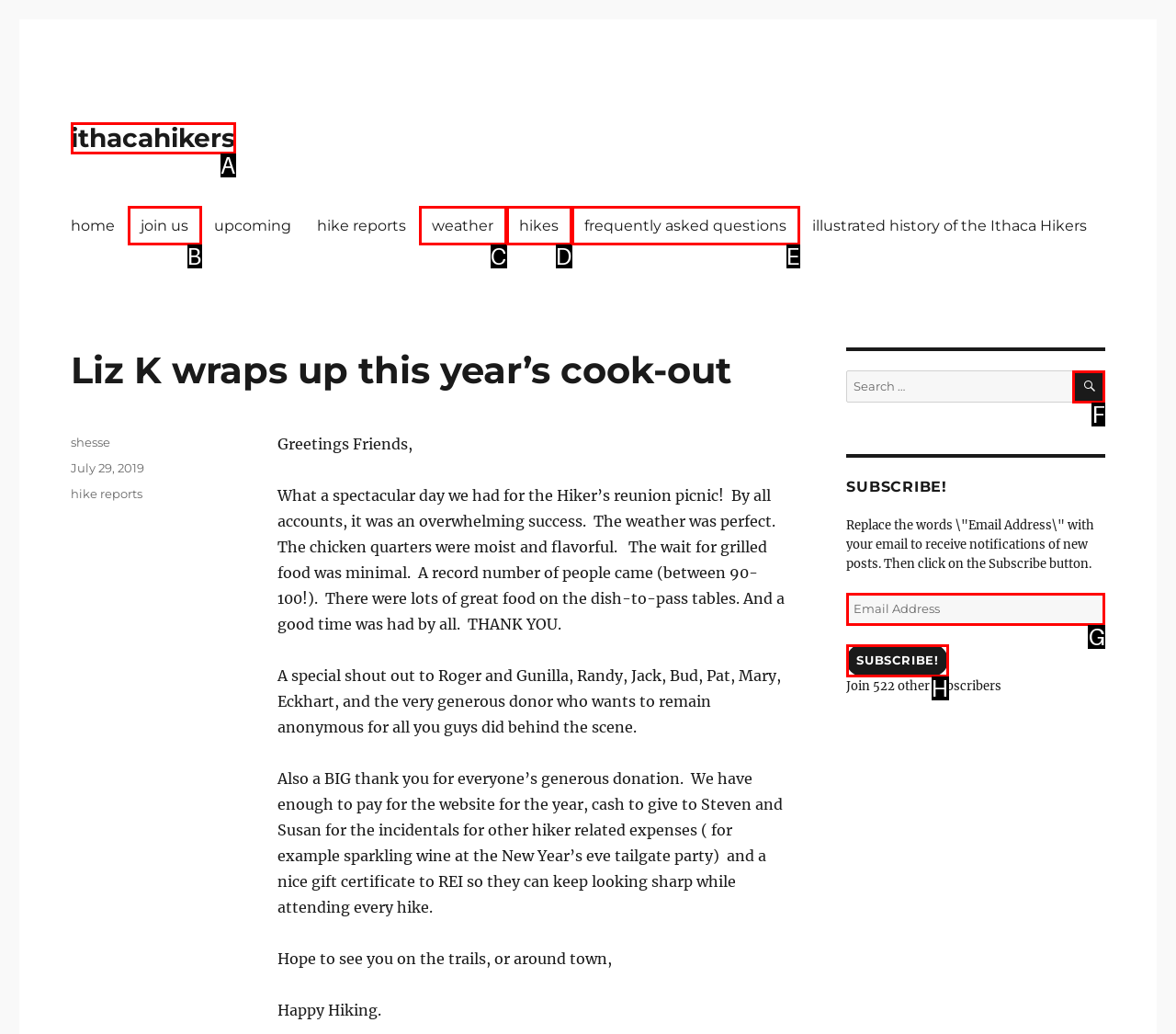Using the element description: hikes, select the HTML element that matches best. Answer with the letter of your choice.

D